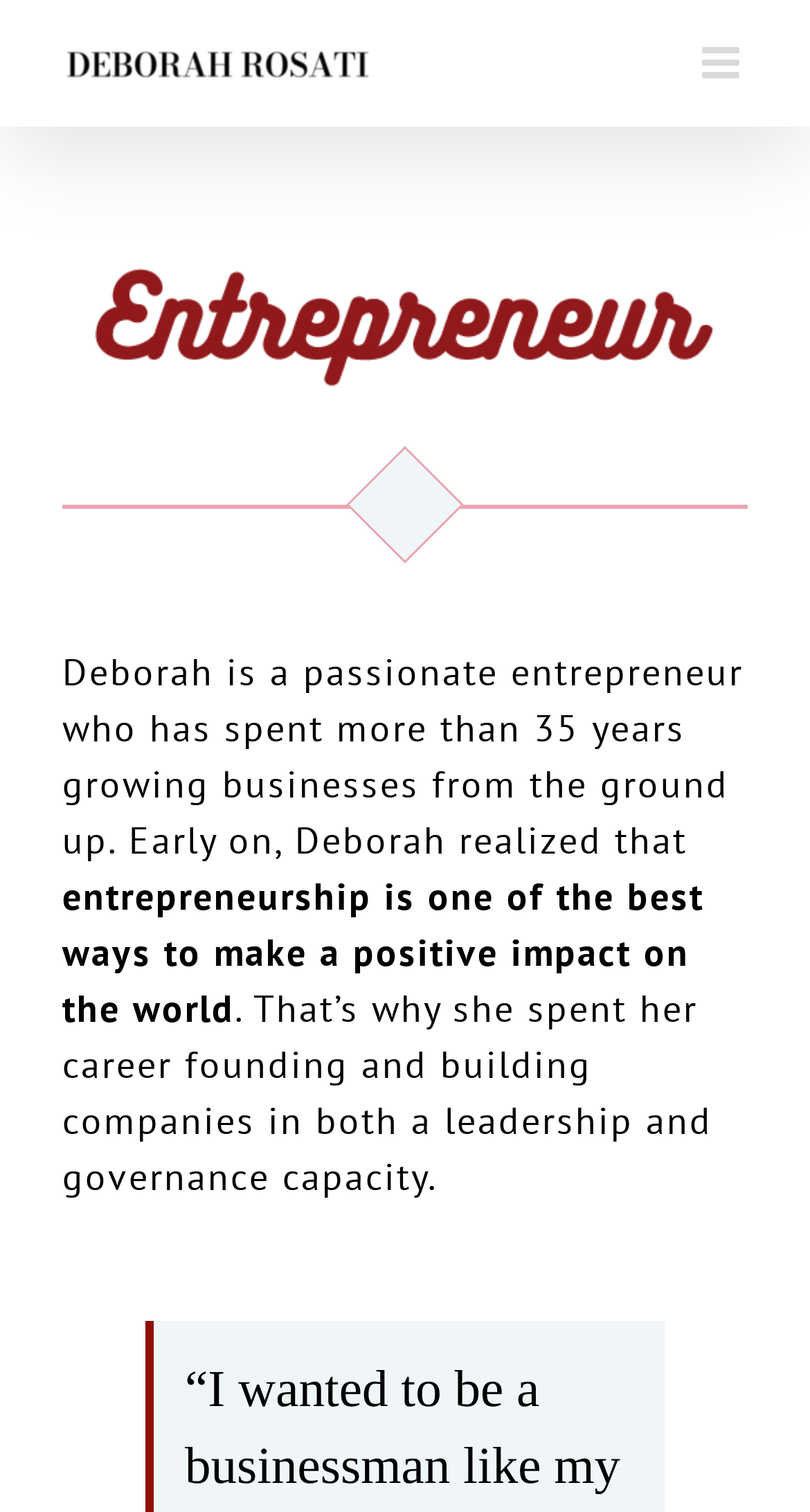Give a one-word or short-phrase answer to the following question: 
What is the purpose of entrepreneurship according to Deborah?

Make a positive impact